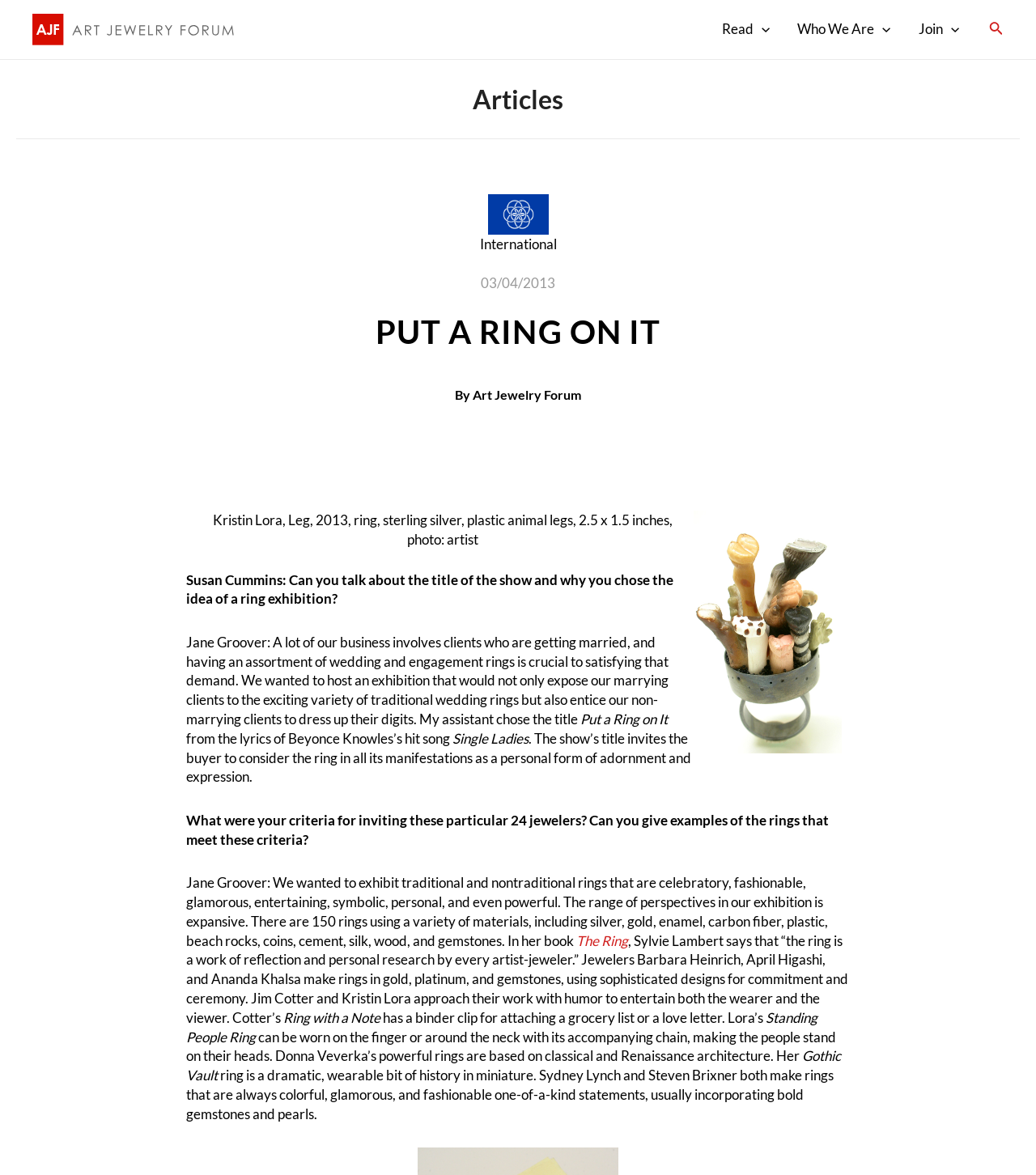Please reply to the following question using a single word or phrase: 
How many jewelers are featured in the exhibition?

24